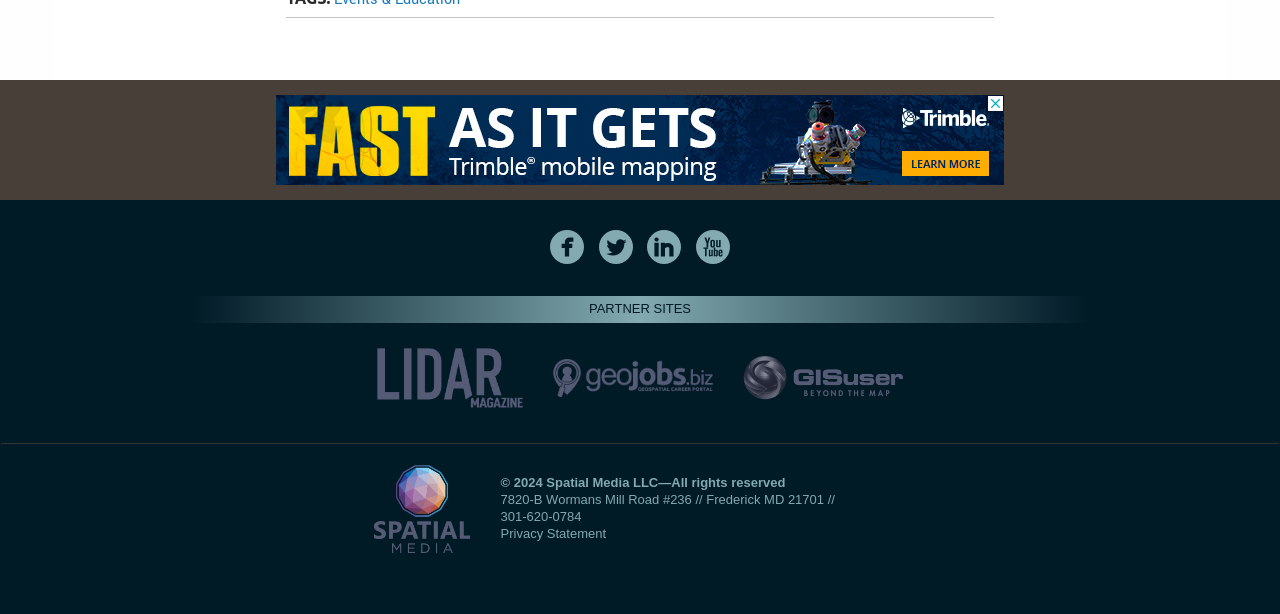Respond with a single word or short phrase to the following question: 
What is the phone number of Spatial Media LLC?

301-620-0784